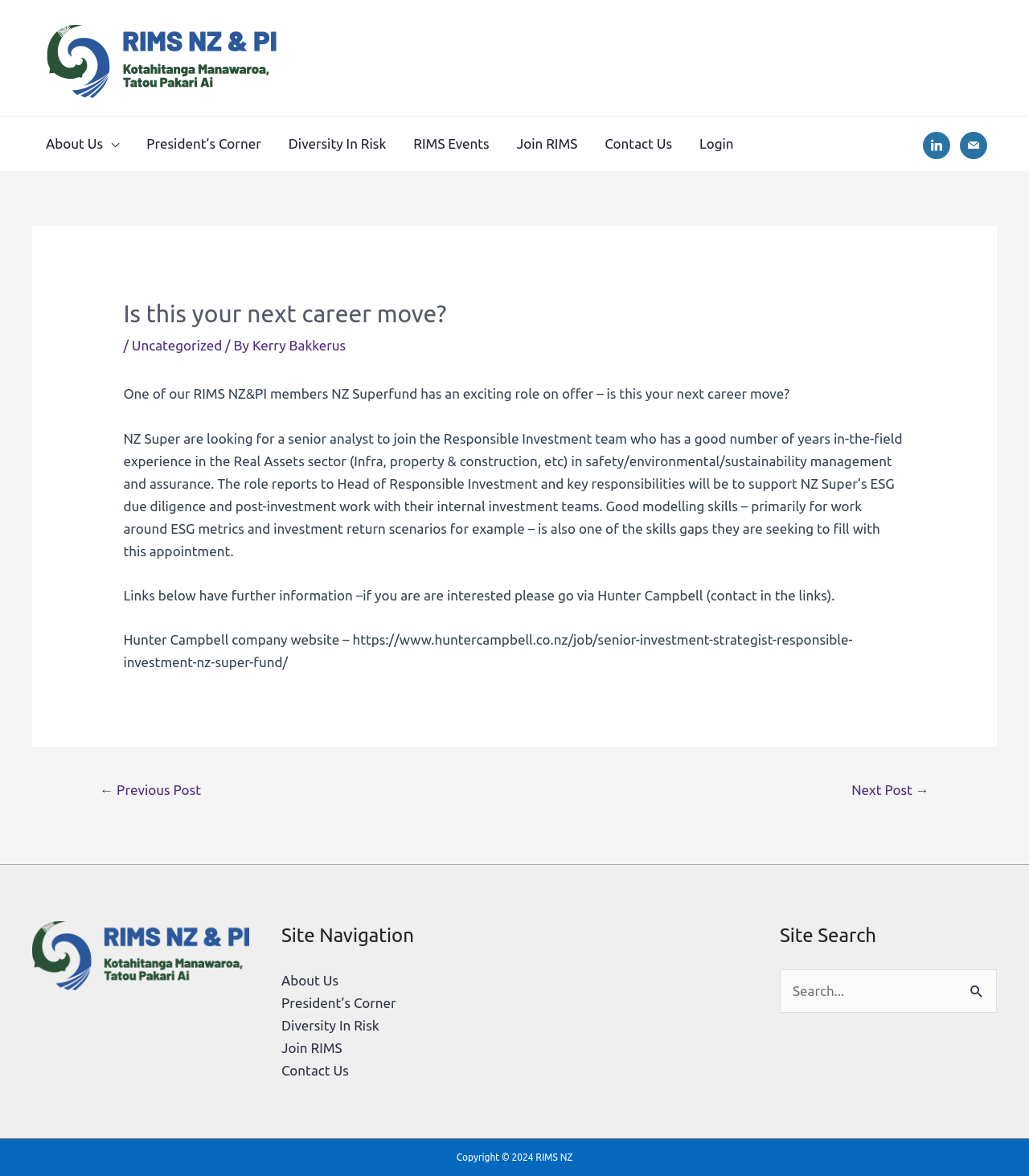Produce an extensive caption that describes everything on the webpage.

This webpage is about a job posting from RIMS NZ&PI member NZ Superfund. At the top left corner, there is a logo of RIMS NZ, accompanied by a link to the organization's website. Below the logo, there are several links to different sections of the website, including "About Us", "President's Corner", "Diversity In Risk", "RIMS Events", "Join RIMS", "Contact Us", and "Login". 

On the top right corner, there are two social media links, one to LinkedIn and one to email. 

The main content of the webpage is an article about a job opening at NZ Superfund. The article title is "Is this your next career move?" and it is followed by a brief description of the job, which is a senior analyst position in the Responsible Investment team. The job requires experience in the Real Assets sector and skills in modeling and ESG metrics. 

Below the job description, there are links to further information about the job, including a link to the company website of Hunter Campbell, a recruitment agency. 

On the bottom left corner, there is a post navigation section with links to previous and next posts. Below that, there is a site navigation section with links to different parts of the website, including "About Us", "President's Corner", "Diversity In Risk", "Join RIMS", and "Contact Us". 

On the bottom right corner, there is a site search section with a search box and a search button. 

At the very bottom of the webpage, there is a copyright notice and a mention of RIMS NZ.